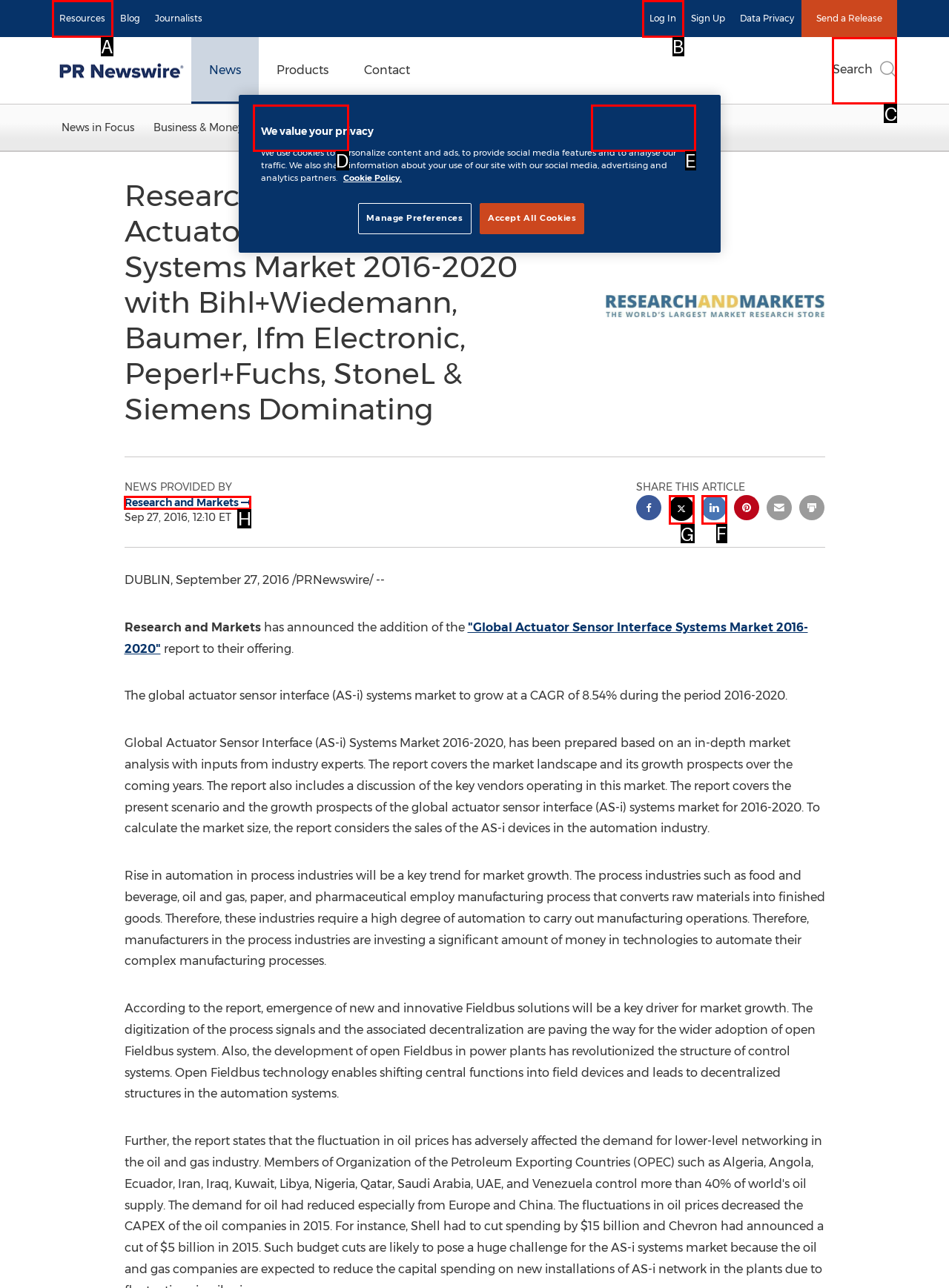Which choice should you pick to execute the task: Subscribe to the newsletter
Respond with the letter associated with the correct option only.

None